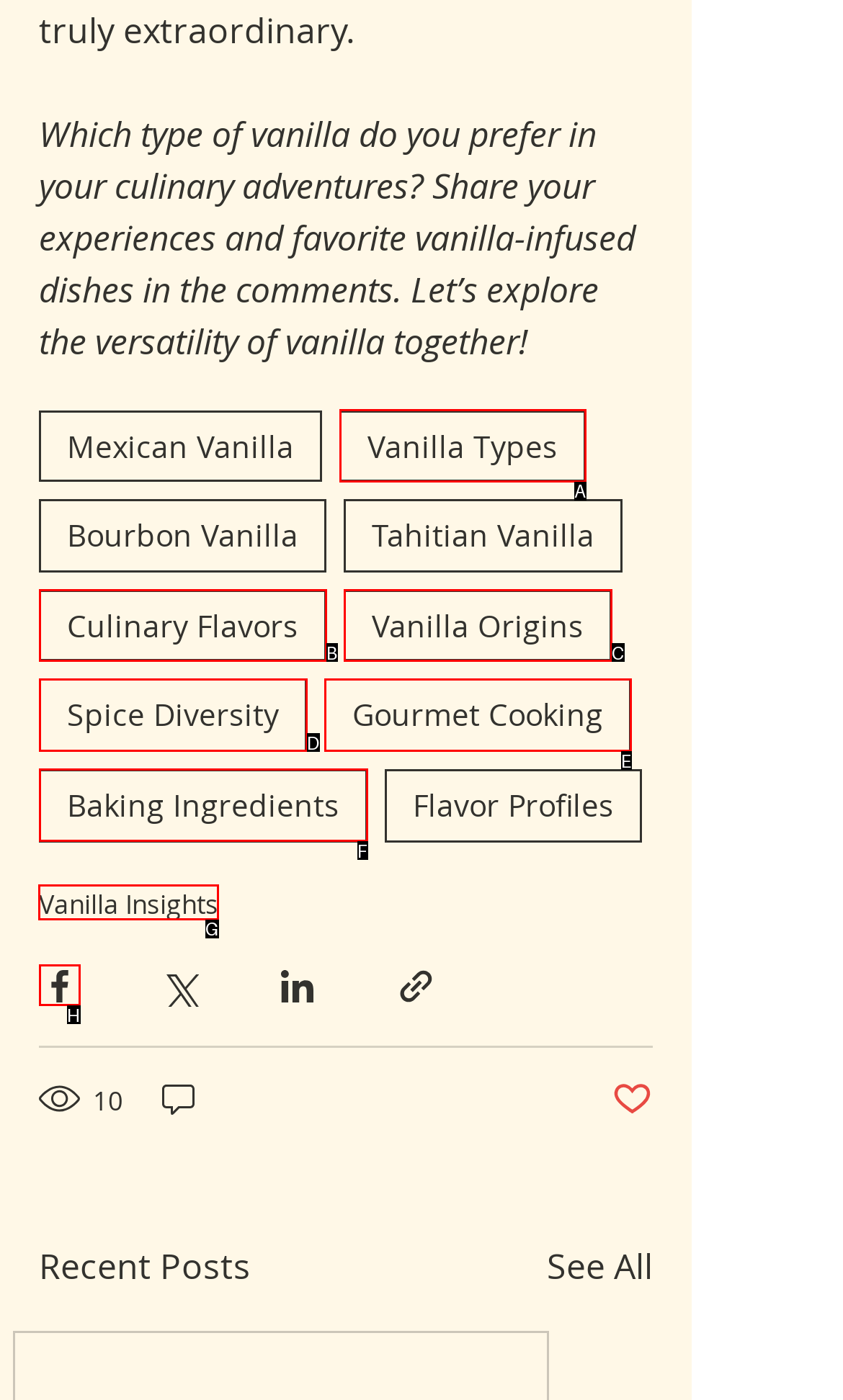Pick the option that should be clicked to perform the following task: Explore 'Vanilla Insights'
Answer with the letter of the selected option from the available choices.

G